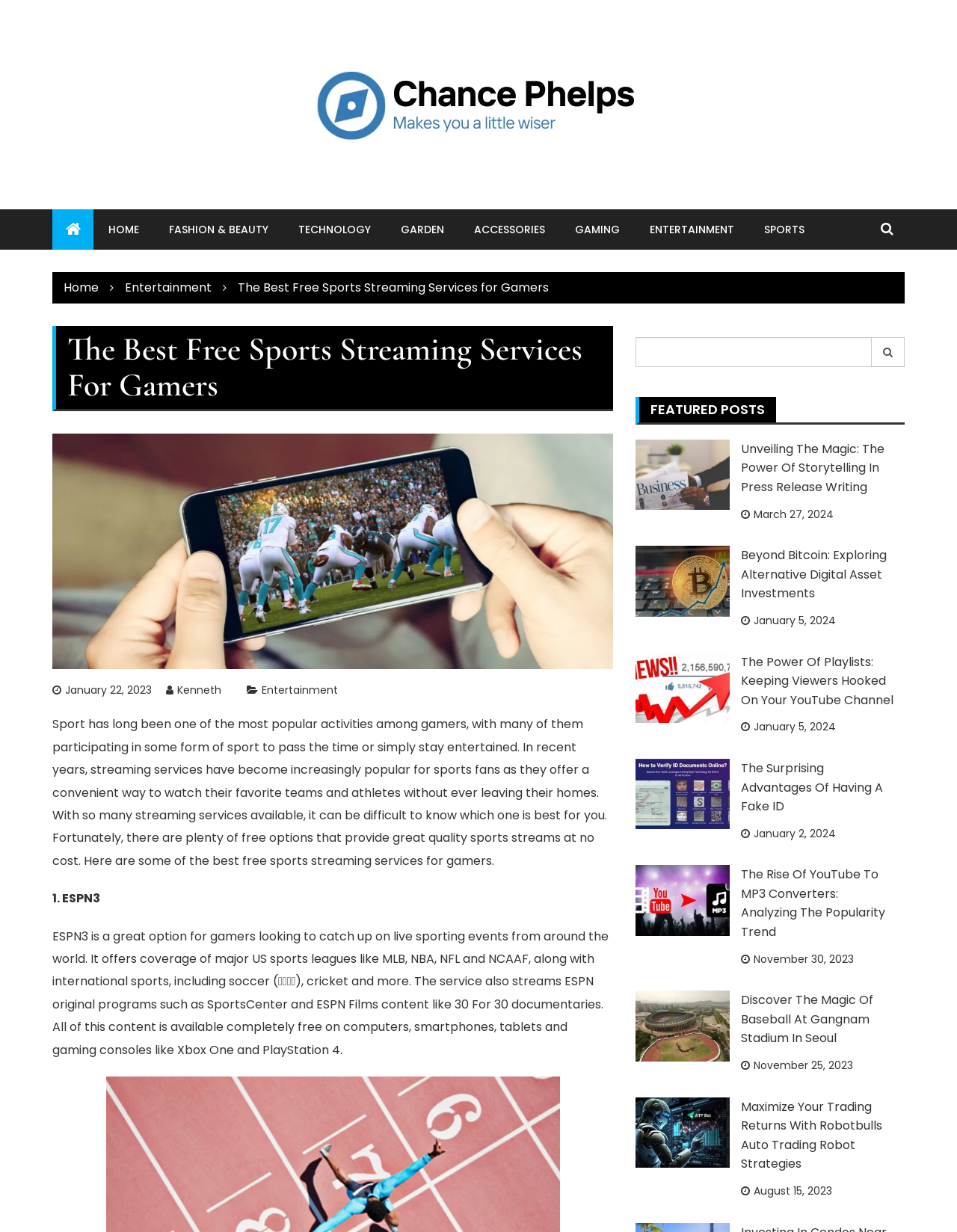What is the title of the featured post with the most recent date?
Look at the image and respond with a single word or a short phrase.

Unveiling The Magic: The Power Of Storytelling In Press Release Writing